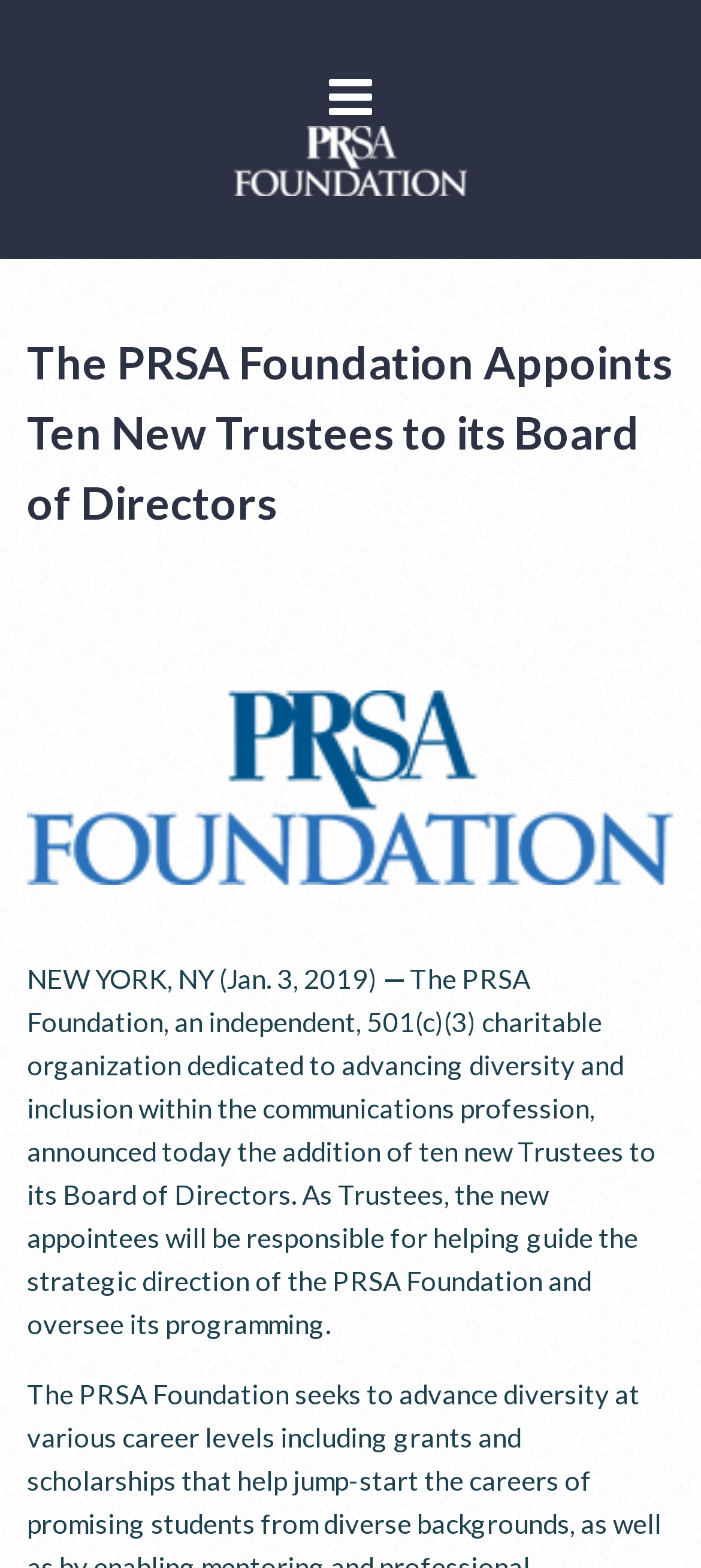Using the webpage screenshot, find the UI element described by alt="PRSA Foundation". Provide the bounding box coordinates in the format (top-left x, top-left y, bottom-right x, bottom-right y), ensuring all values are floating point numbers between 0 and 1.

[0.038, 0.08, 0.962, 0.125]